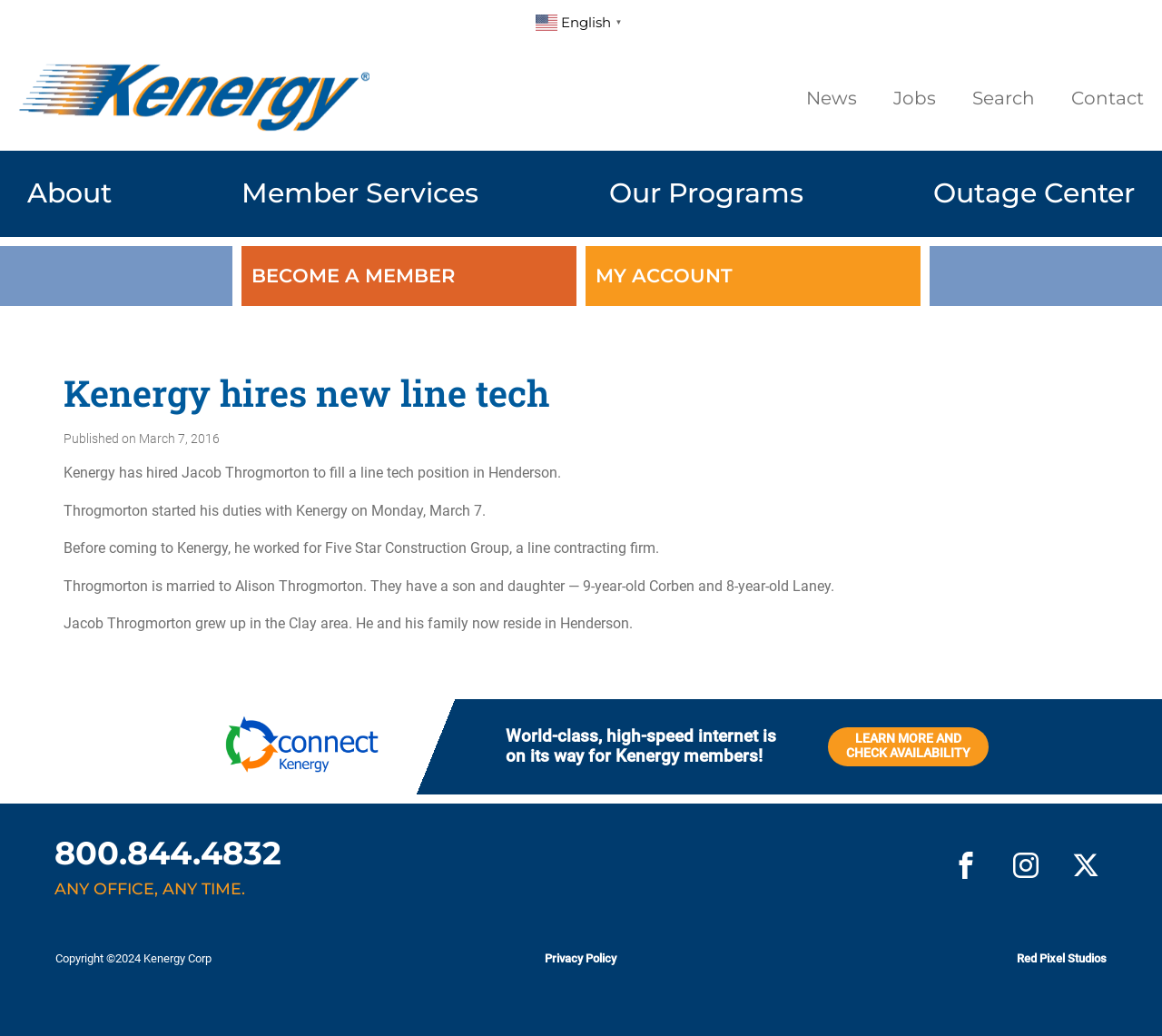Find the bounding box coordinates of the clickable region needed to perform the following instruction: "Click the 'Search' link". The coordinates should be provided as four float numbers between 0 and 1, i.e., [left, top, right, bottom].

[0.837, 0.084, 0.891, 0.105]